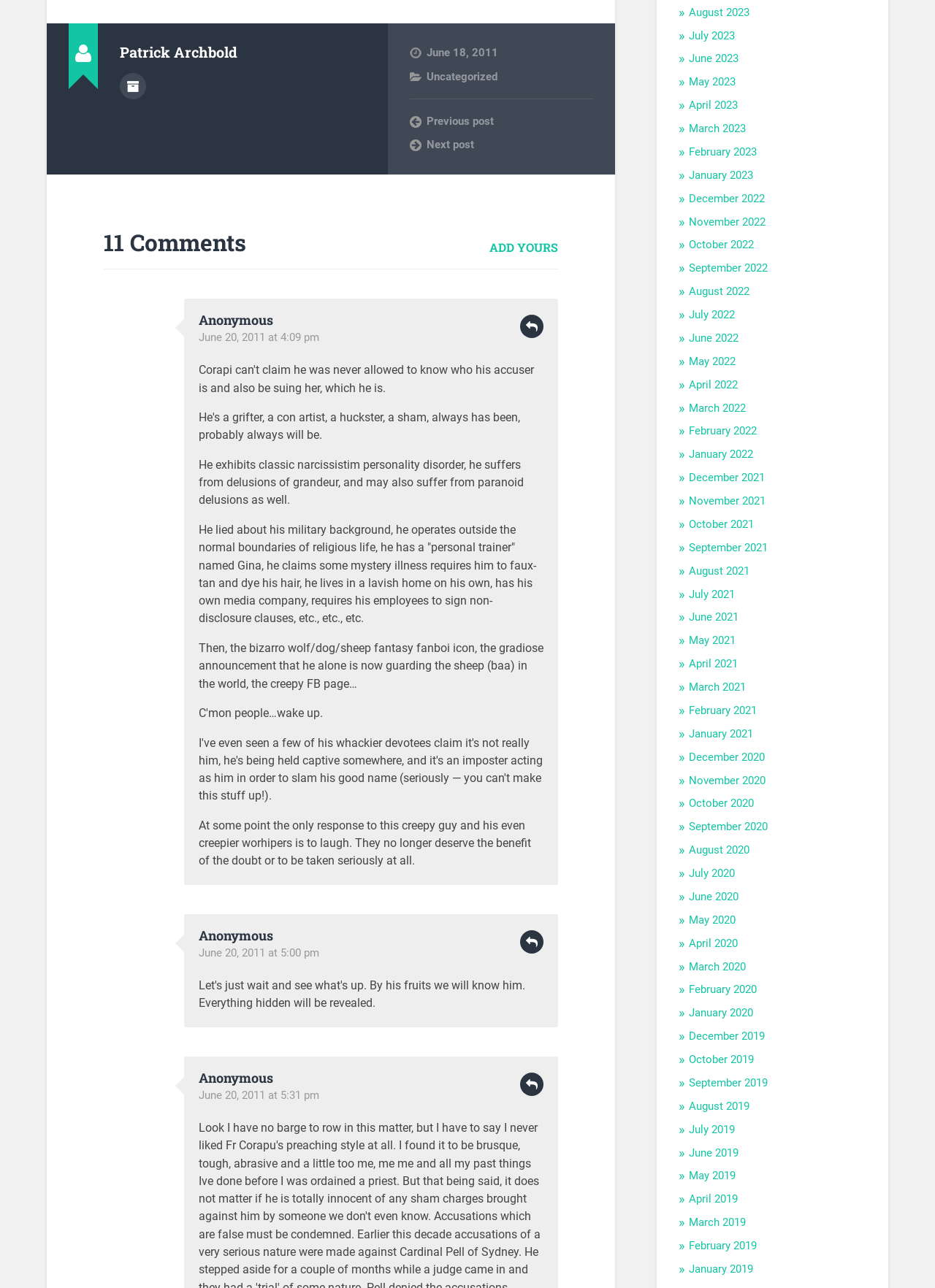Can you find the bounding box coordinates for the element that needs to be clicked to execute this instruction: "Read '11 Comments'"? The coordinates should be given as four float numbers between 0 and 1, i.e., [left, top, right, bottom].

[0.111, 0.179, 0.263, 0.197]